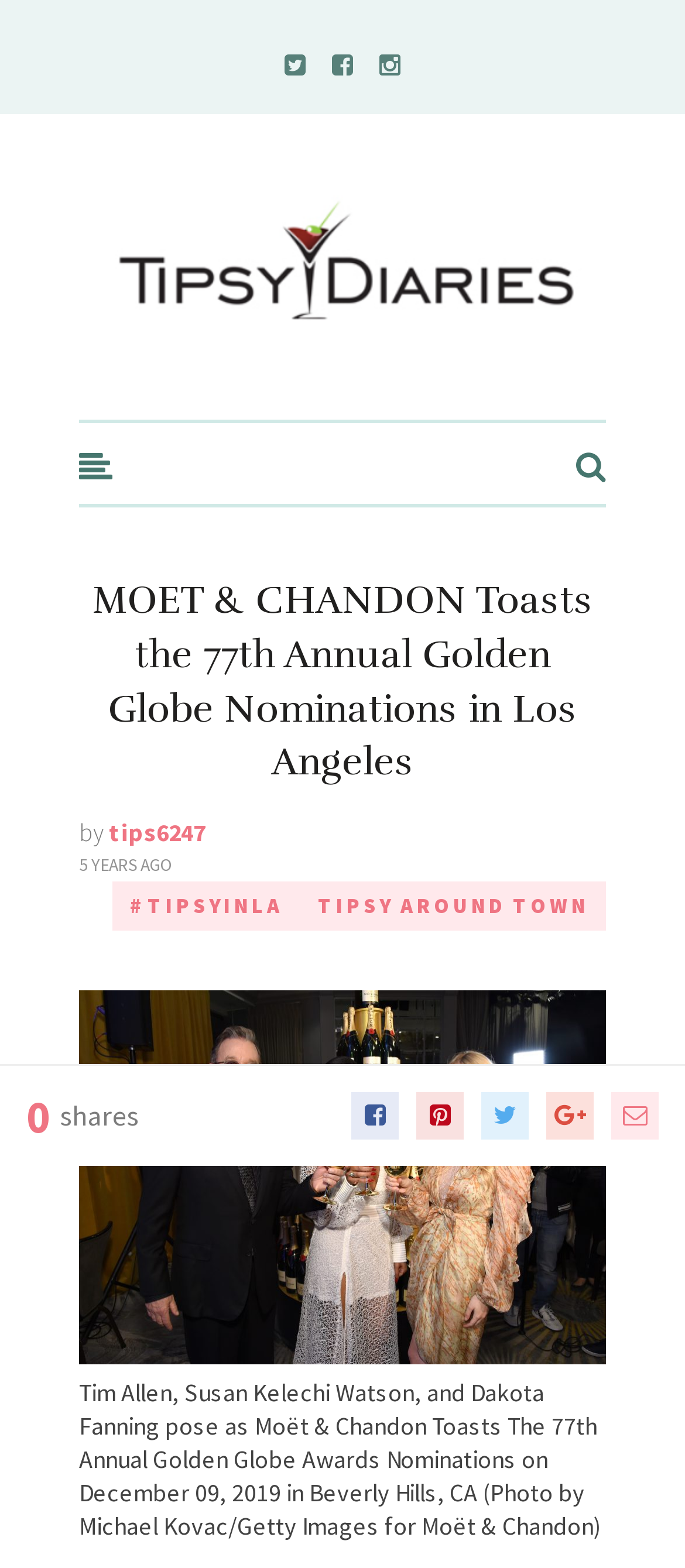Using the information in the image, give a comprehensive answer to the question: 
What is the location of the event?

I determined the answer by looking at the figcaption of the figure element which mentions the location of the event as Beverly Hills, CA.